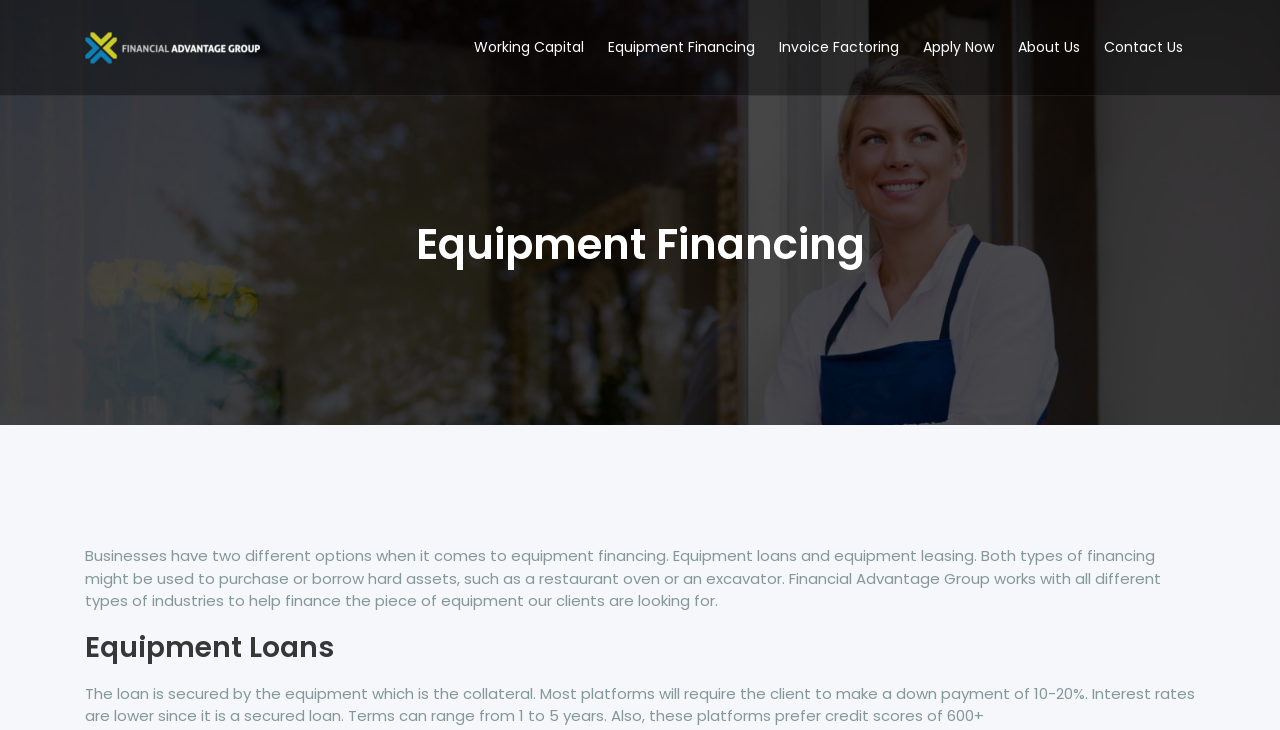Please specify the bounding box coordinates of the region to click in order to perform the following instruction: "Learn about equipment loans".

[0.066, 0.866, 0.934, 0.908]